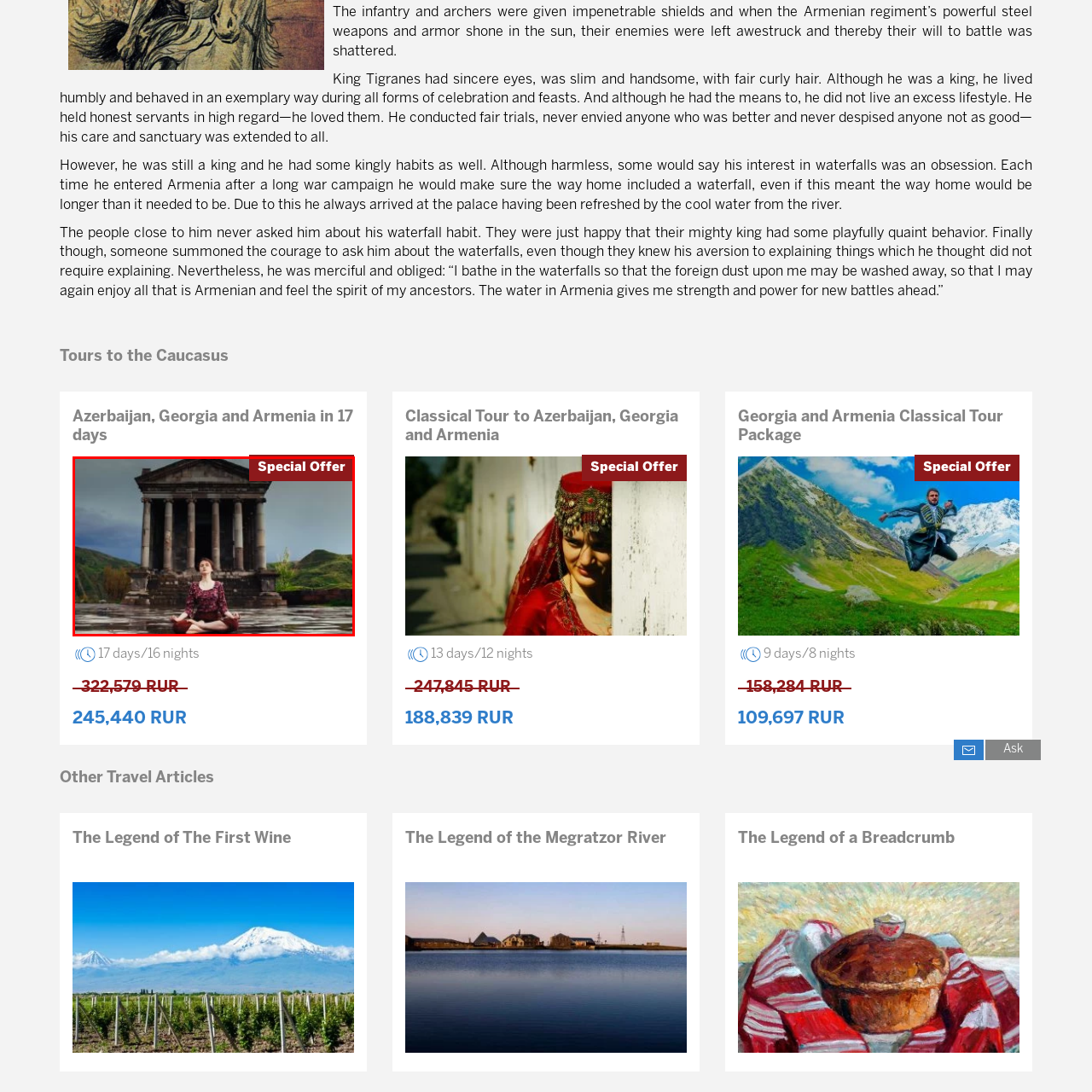Observe the image within the red boundary, What region is the ancient stone temple likely inspired by? Respond with a one-word or short phrase answer.

Caucasus